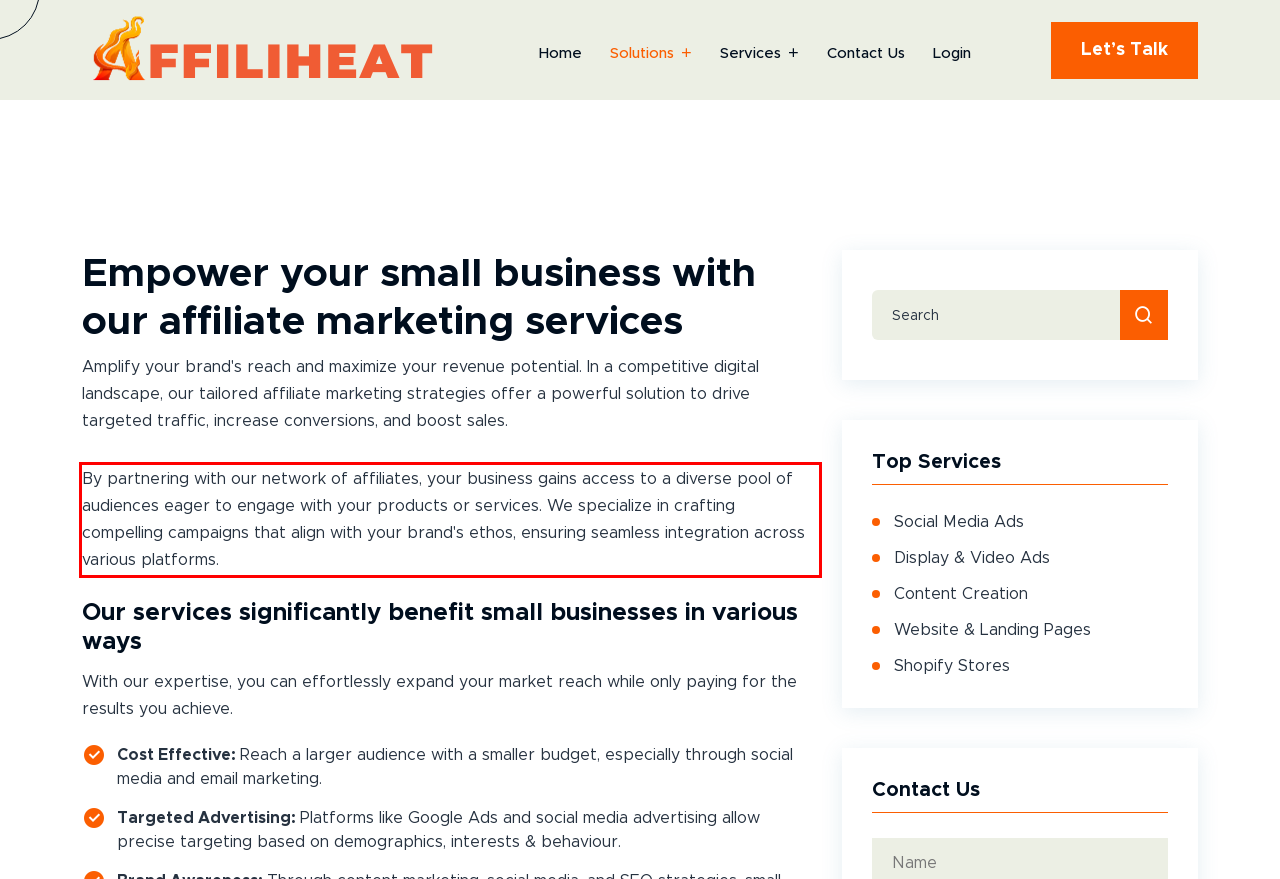Analyze the screenshot of a webpage where a red rectangle is bounding a UI element. Extract and generate the text content within this red bounding box.

By partnering with our network of affiliates, your business gains access to a diverse pool of audiences eager to engage with your products or services. We specialize in crafting compelling campaigns that align with your brand's ethos, ensuring seamless integration across various platforms.